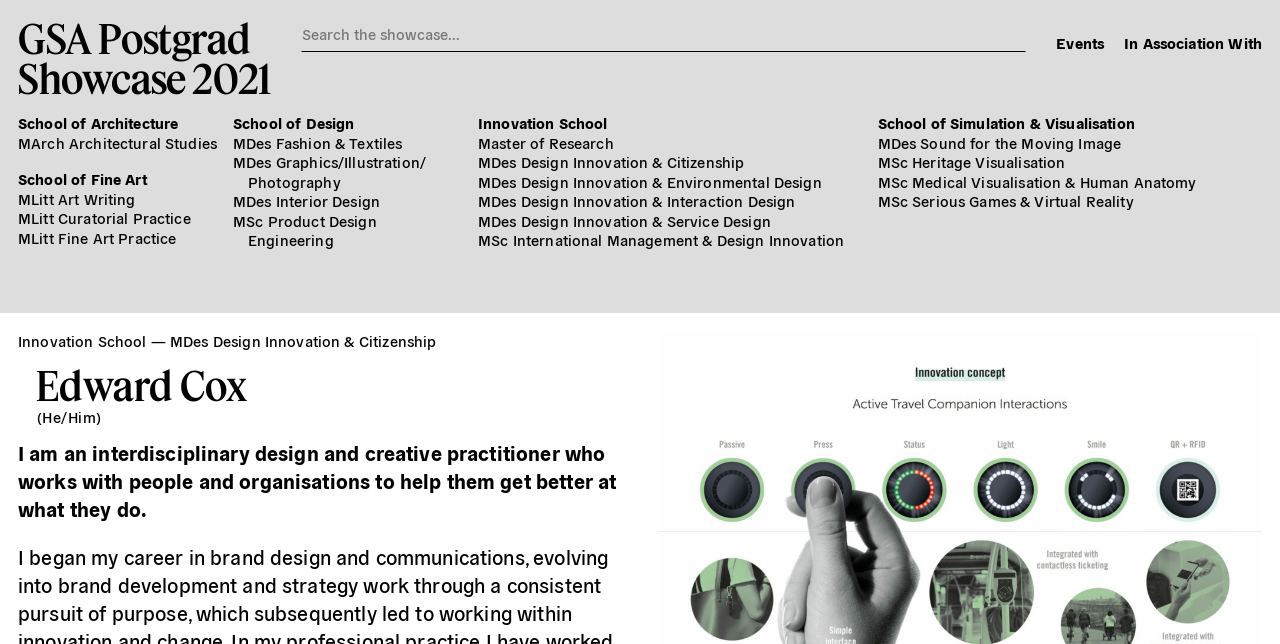Please specify the bounding box coordinates of the clickable section necessary to execute the following command: "Learn about Innovation School".

[0.373, 0.175, 0.674, 0.206]